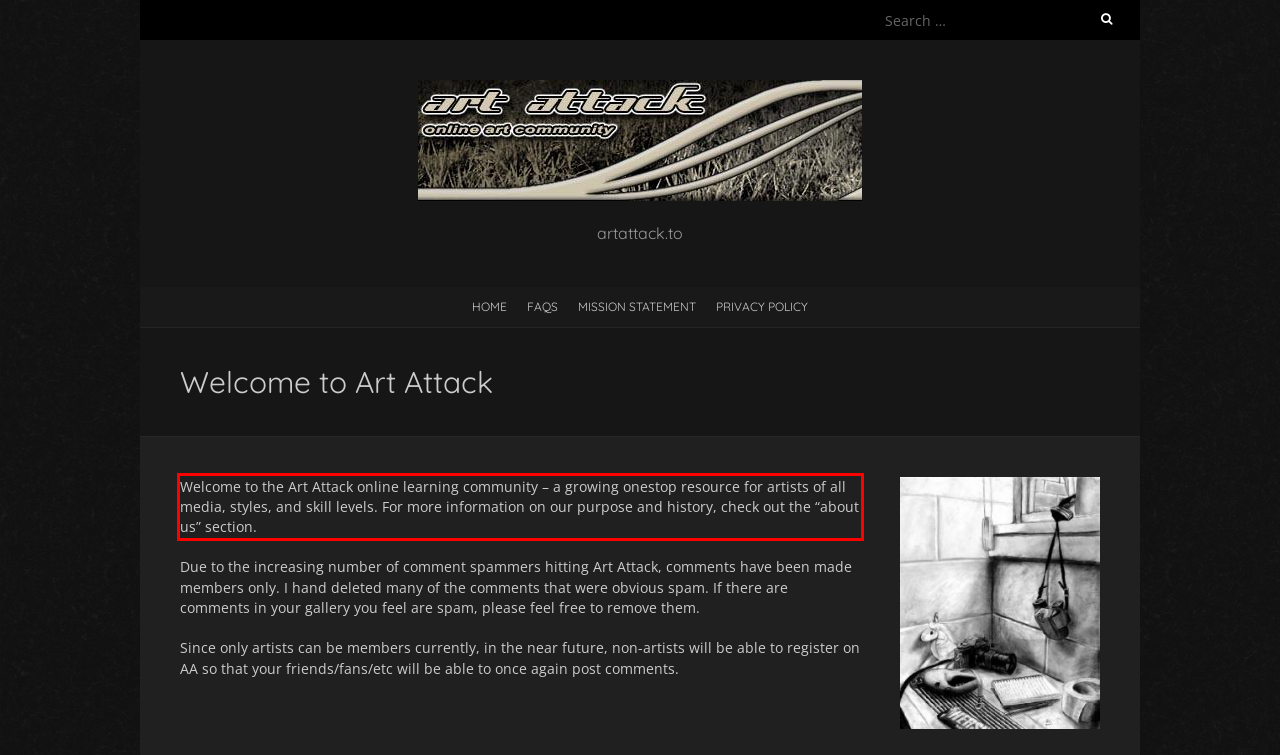You have a screenshot of a webpage with a red bounding box. Use OCR to generate the text contained within this red rectangle.

Welcome to the Art Attack online learning community – a growing onestop resource for artists of all media, styles, and skill levels. For more information on our purpose and history, check out the “about us” section.